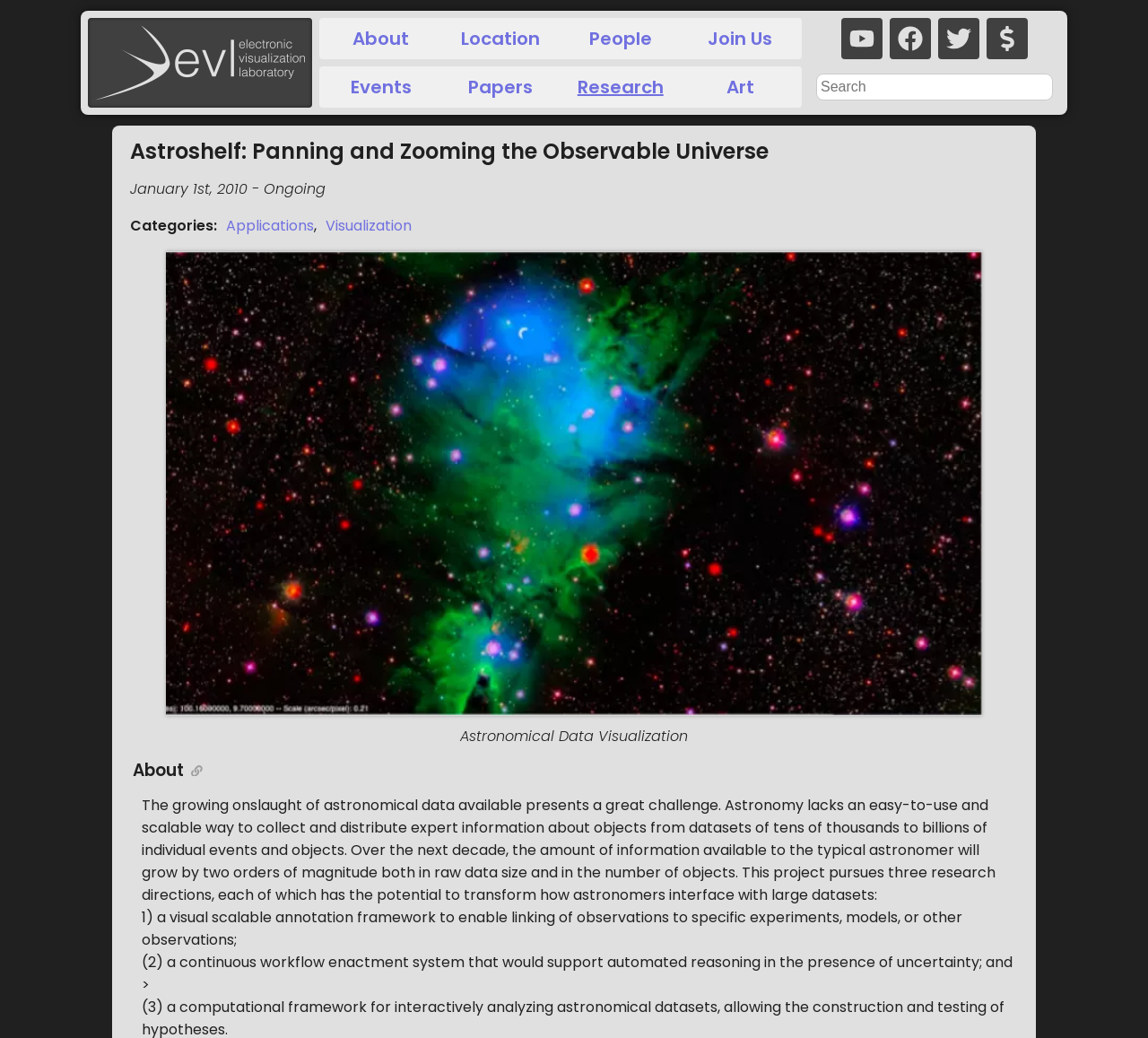What is the current status of the Astroshelf project?
Based on the screenshot, give a detailed explanation to answer the question.

The current status of the Astroshelf project can be found in the text 'January 1st, 2010 - Ongoing' which is located at the top of the webpage.